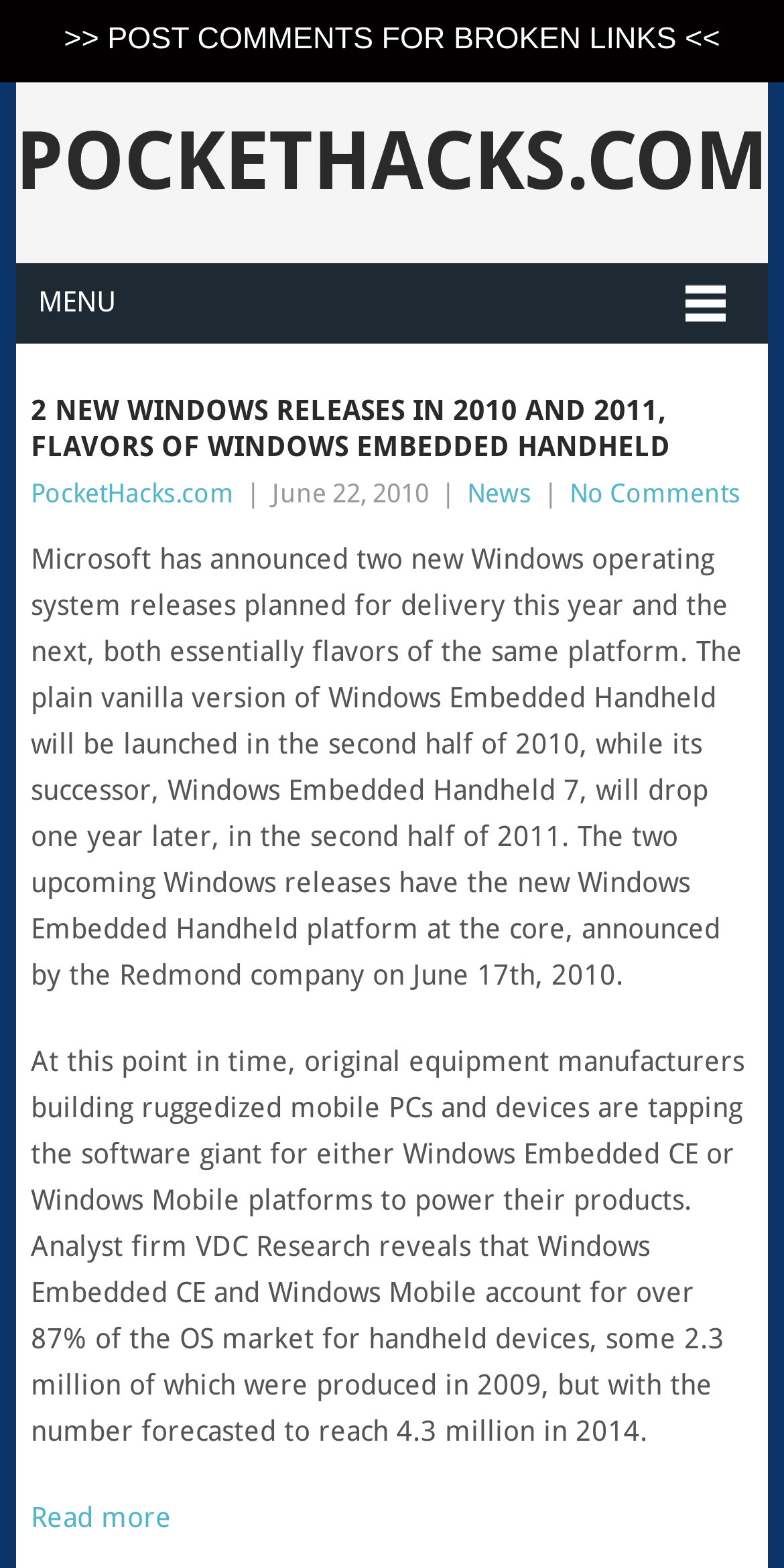What is the purpose of Windows Embedded Handheld?
Can you provide a detailed and comprehensive answer to the question?

The purpose of Windows Embedded Handheld can be inferred from the content of the article, which states that original equipment manufacturers building ruggedized mobile PCs and devices are tapping the software giant for either Windows Embedded CE or Windows Mobile platforms to power their products.